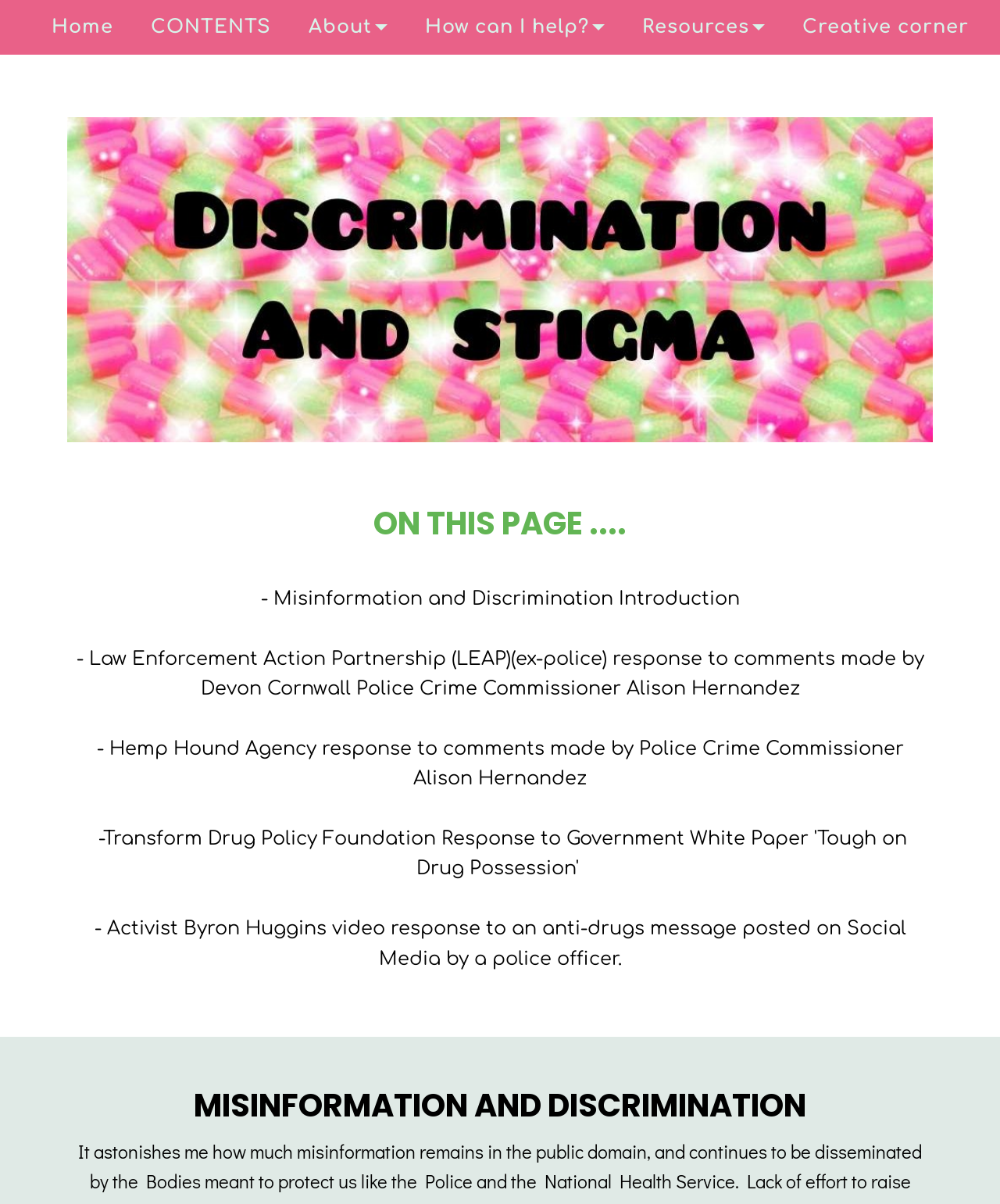Generate a thorough explanation of the webpage's elements.

This webpage is focused on the topic of discrimination and stigma related to cannabis use in the UK. At the top left, there is a navigation menu with links to "Home", "CONTENTS", and "About". Below the "About" link, there are additional links to "About me", "My articles and updates", and more. 

To the right of the navigation menu, there is a section with links to various resources, including "Fundraising", "Parliament", and "Campaign Materials". Below this section, there is another section with links to different types of resources, such as "Books/ Merch", "Disability-Related", and "Discrimination". 

On the right side of the page, there is a prominent heading "ON THIS PAGE...." followed by a longer heading that summarizes the content of the page, including responses to comments made by a police officer and a government white paper on drug possession. Below this heading, there are two static text elements with more specific titles, including "Hemp Hound Agency response to comments made by Police Crime Commissioner Alison Hernandez" and "Activist Byron Huggins video response to an anti-drugs message posted on Social Media by a police officer." 

Finally, at the bottom of the page, there is a heading "MISINFORMATION AND DISCRIMINATION" that appears to be a title for the overall content of the page.